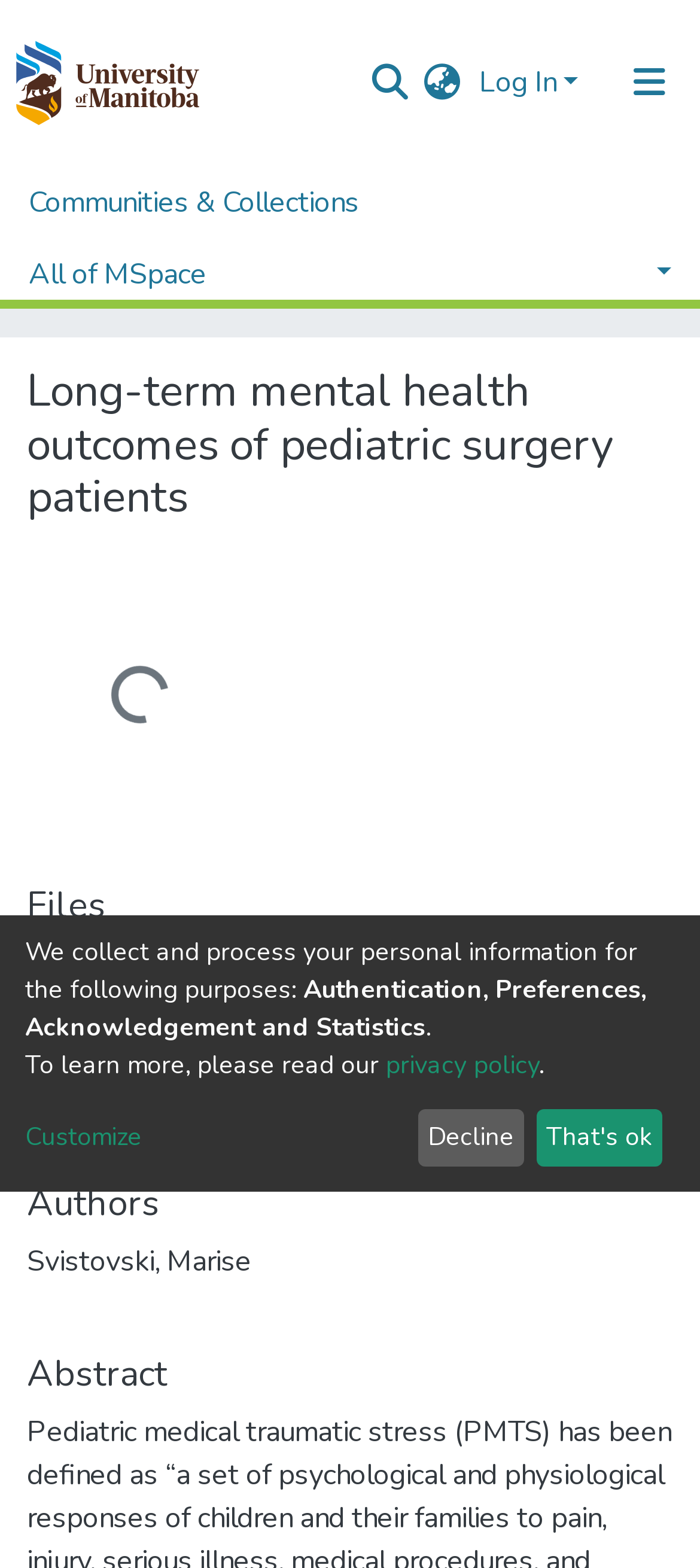Find the bounding box coordinates of the element's region that should be clicked in order to follow the given instruction: "View Communities & Collections". The coordinates should consist of four float numbers between 0 and 1, i.e., [left, top, right, bottom].

[0.041, 0.106, 0.513, 0.152]